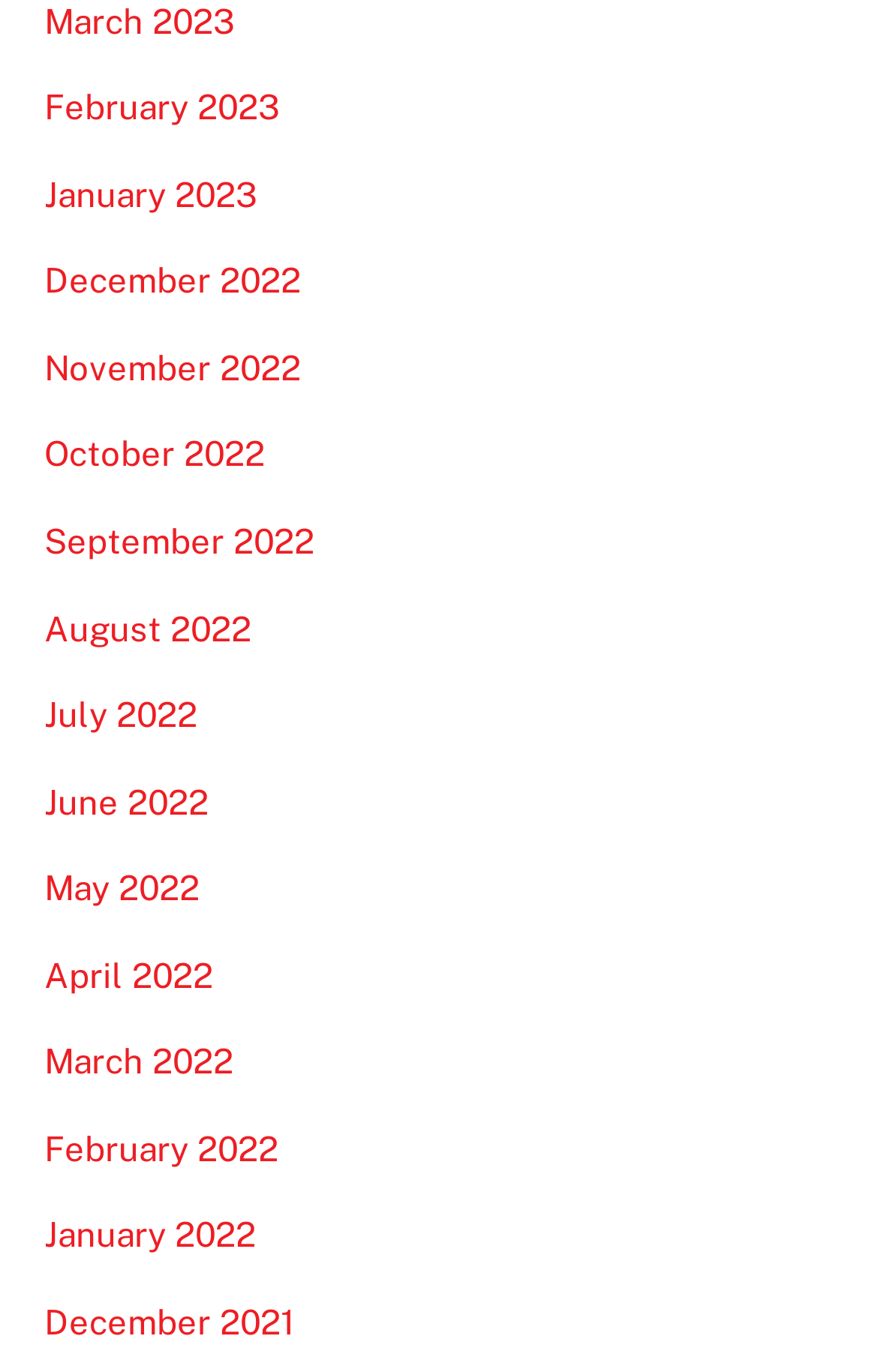What is the earliest month listed?
Based on the visual information, provide a detailed and comprehensive answer.

I looked at the list of links and found that the last link is 'December 2021', which is the earliest month listed.